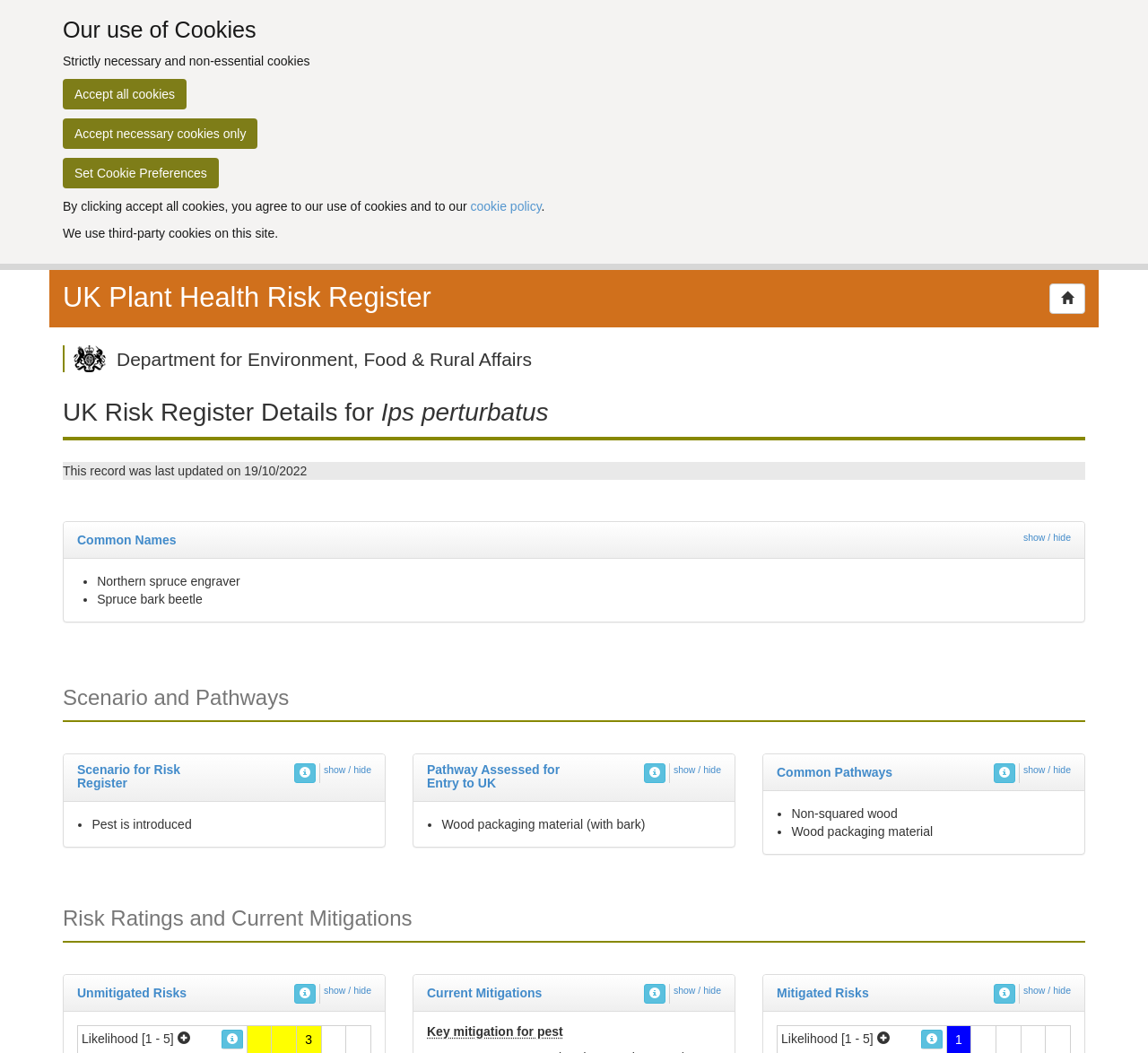Find the bounding box of the UI element described as: "cookie policy". The bounding box coordinates should be given as four float values between 0 and 1, i.e., [left, top, right, bottom].

[0.41, 0.189, 0.472, 0.202]